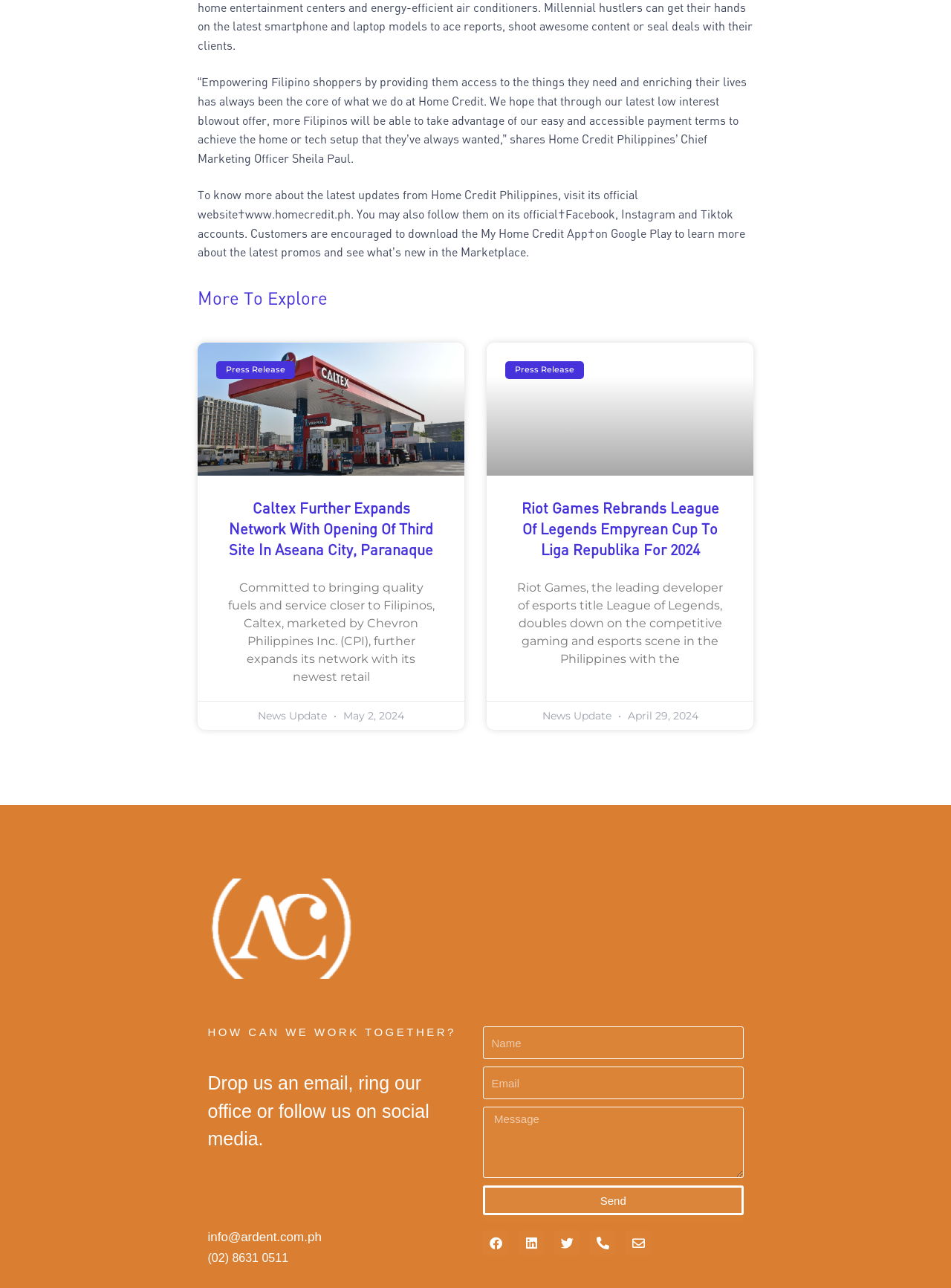What is the date of the news update 'Caltex Further Expands Network With Opening Of Third Site In Aseana City, Paranaque'?
Please respond to the question with a detailed and informative answer.

I found the news update 'Caltex Further Expands Network With Opening Of Third Site In Aseana City, Paranaque' and its corresponding date, which is May 2, 2024, indicated by the StaticText 'May 2, 2024'.